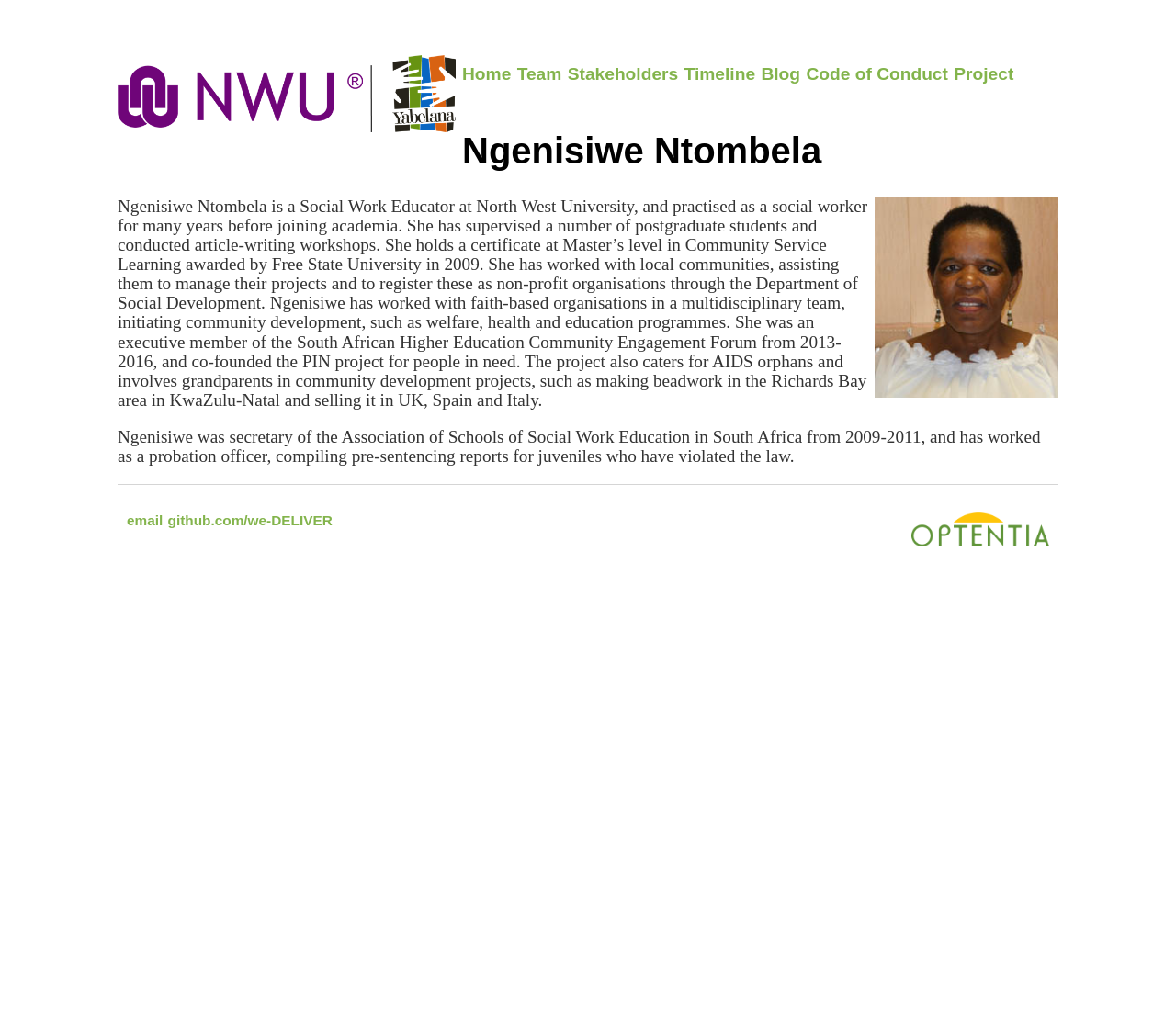What is the name of the university where Ngenisiwe holds a certificate?
Please provide a single word or phrase answer based on the image.

Free State University